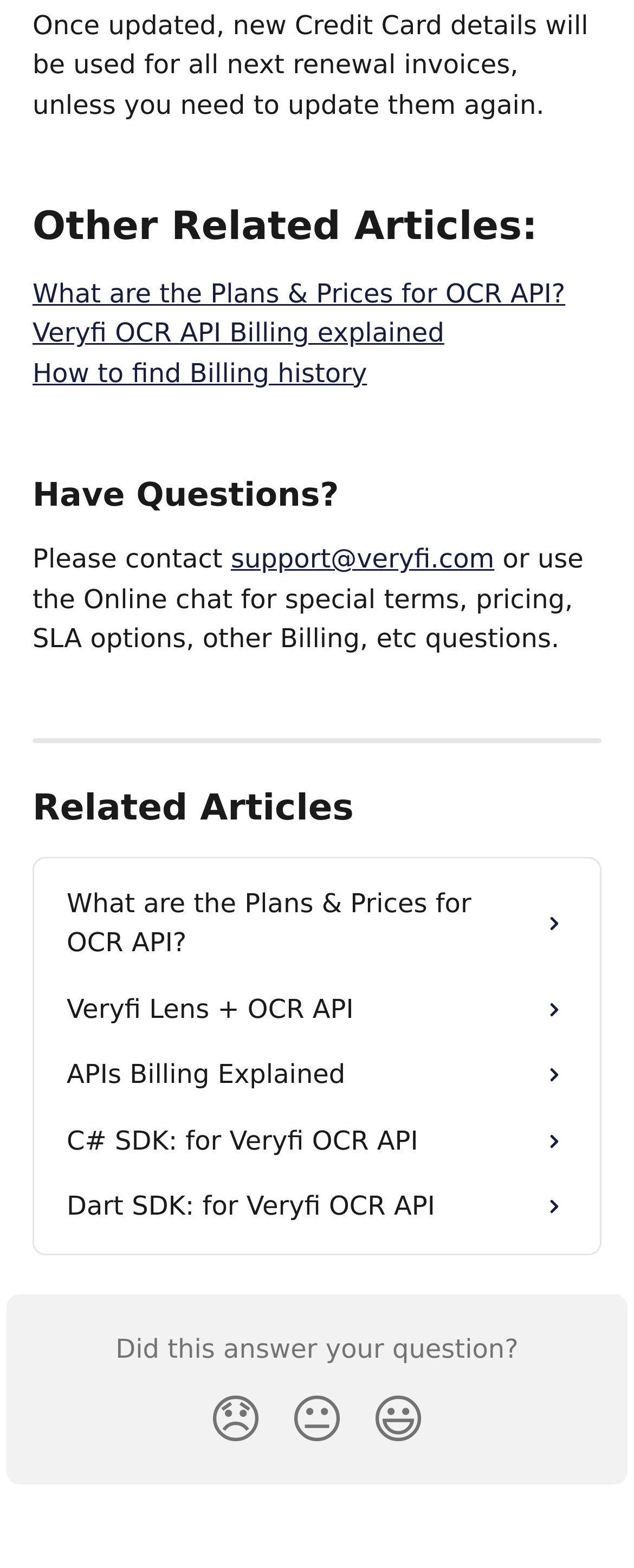Find and specify the bounding box coordinates that correspond to the clickable region for the instruction: "Click on 'What are the Plans & Prices for OCR API?'".

[0.051, 0.177, 0.892, 0.197]